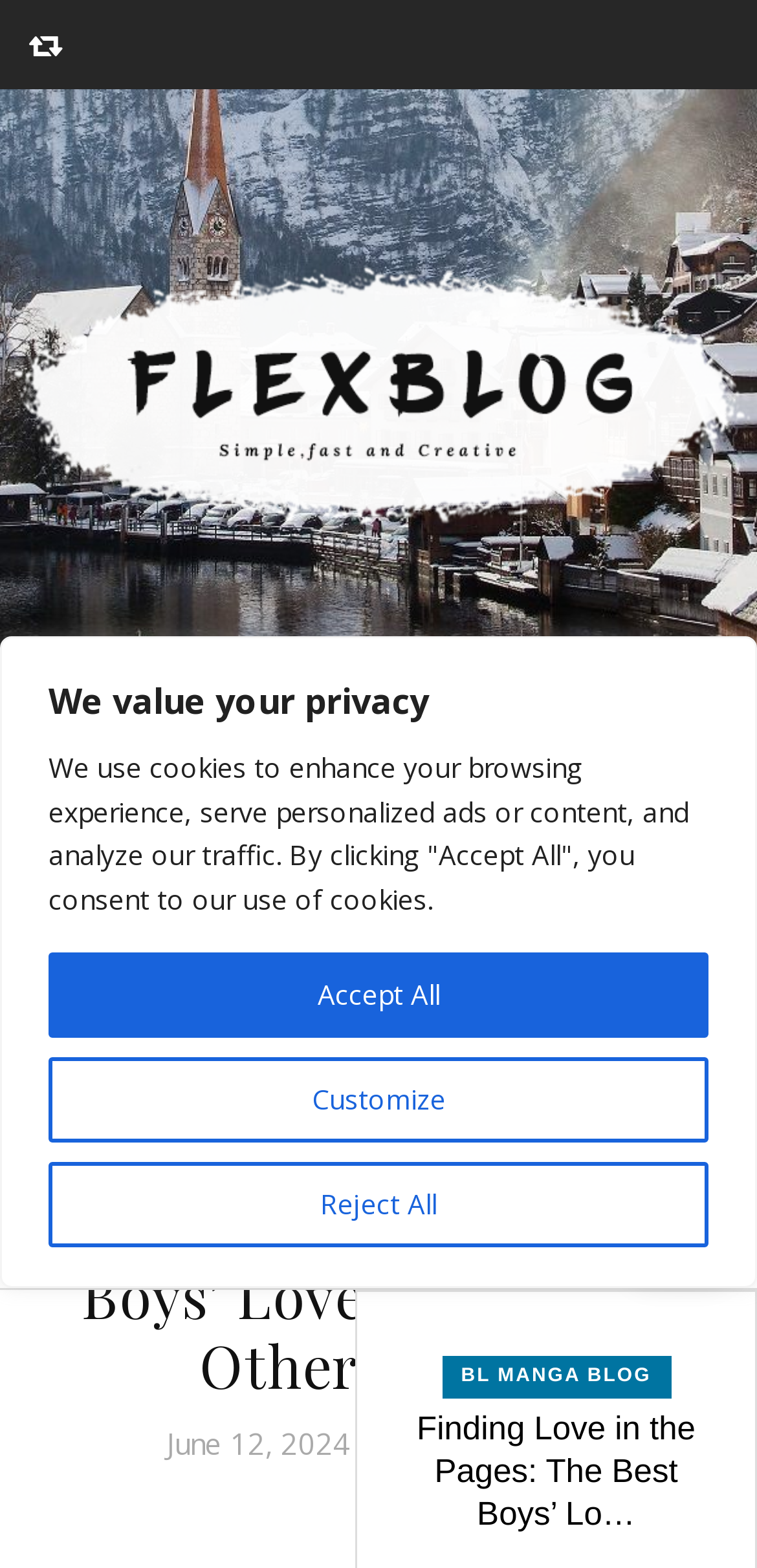What is the topic of the article?
Based on the visual content, answer with a single word or a brief phrase.

Boys’ Love Manga